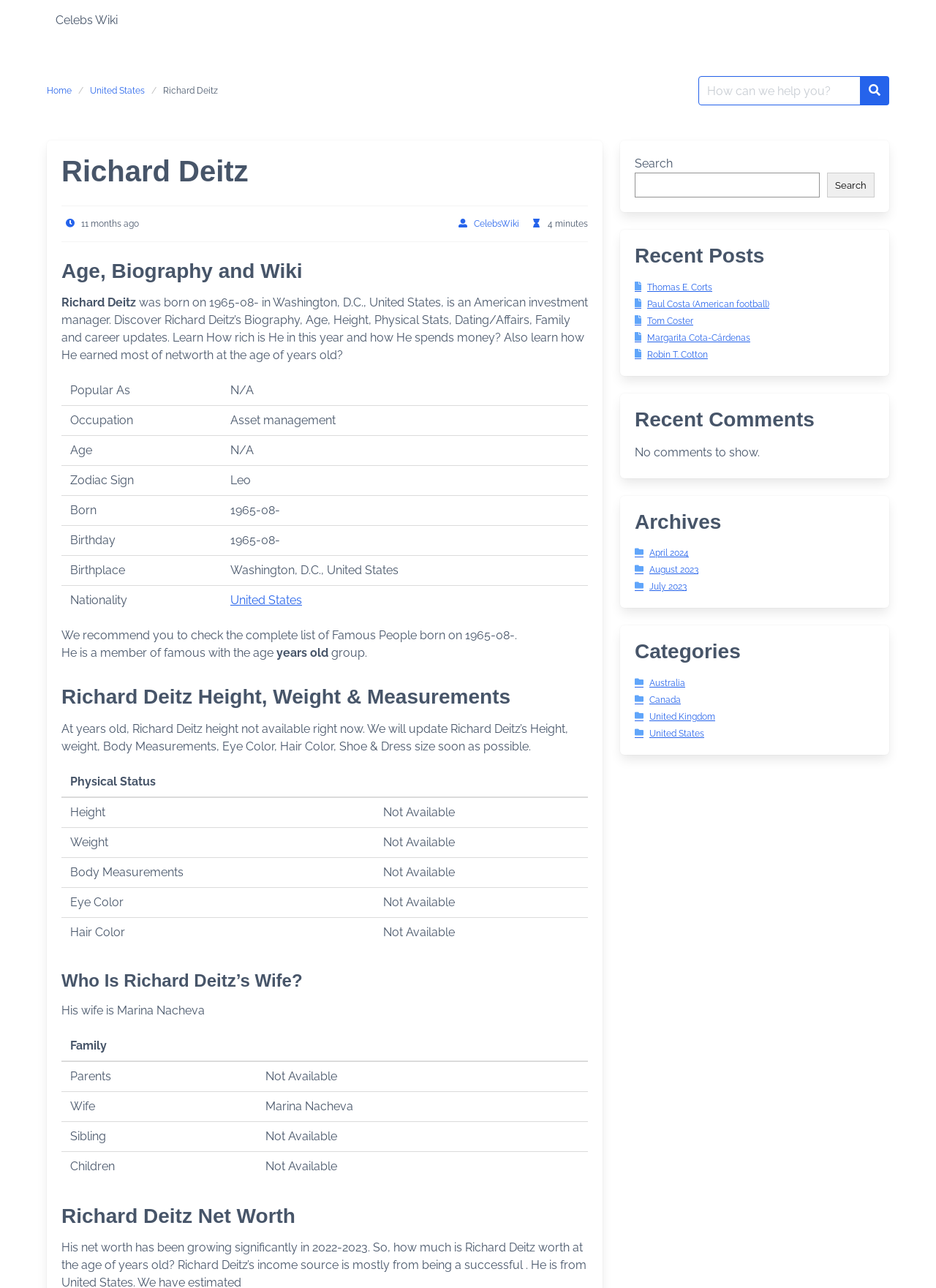Find and specify the bounding box coordinates that correspond to the clickable region for the instruction: "Check the archives".

[0.678, 0.396, 0.934, 0.414]